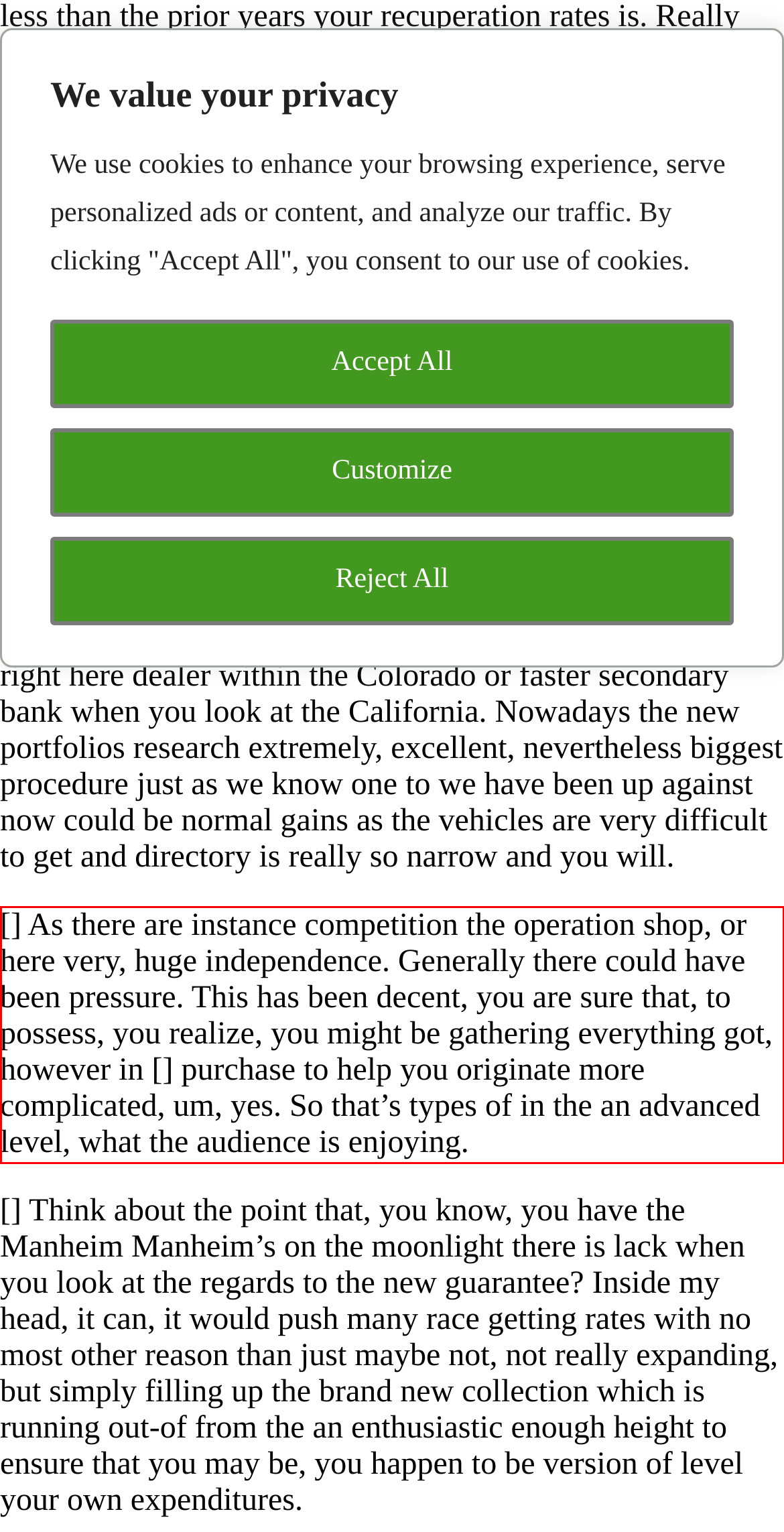You are provided with a screenshot of a webpage containing a red bounding box. Please extract the text enclosed by this red bounding box.

[] As there are instance competition the operation shop, or here very, huge independence. Generally there could have been pressure. This has been decent, you are sure that, to possess, you realize, you might be gathering everything got, however in [] purchase to help you originate more complicated, um, yes. So that’s types of in the an advanced level, what the audience is enjoying.